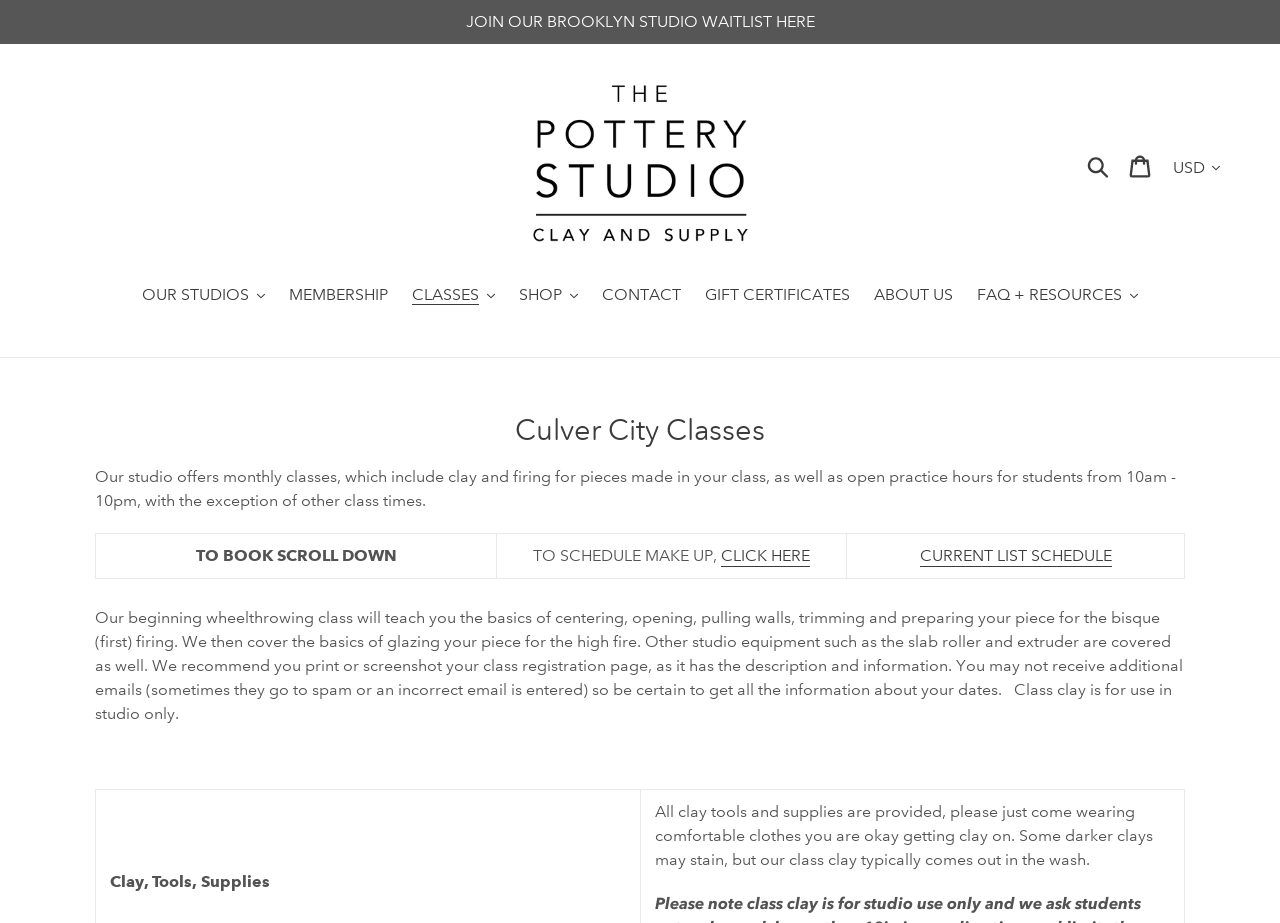Answer the question in a single word or phrase:
What equipment is covered in the class?

Wheel, slab roller, extruder